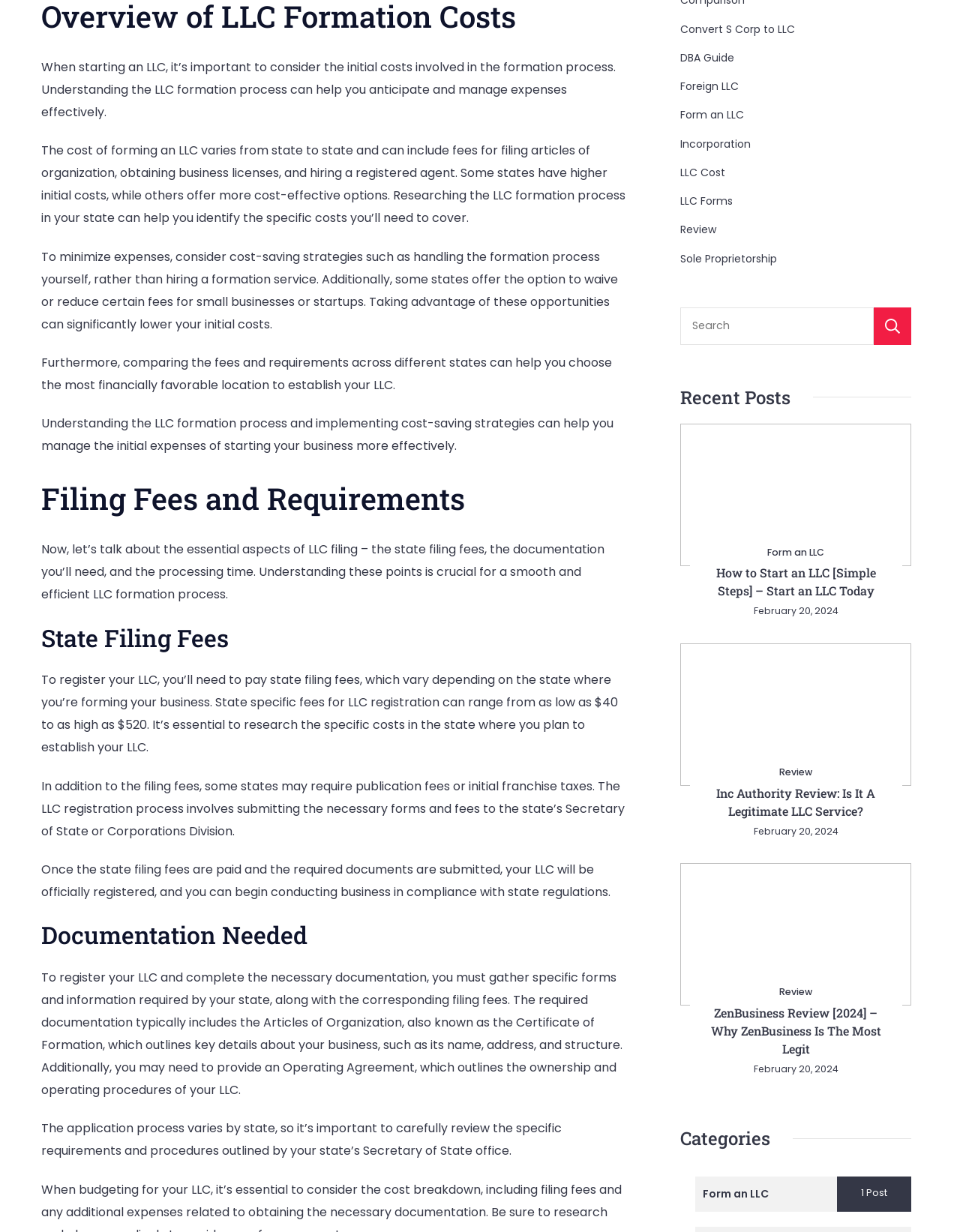Please provide a comprehensive response to the question based on the details in the image: What is the 'Recent Posts' section for?

The 'Recent Posts' section appears to be a list of recent articles or blog posts related to LLC formation, which can provide additional information and resources for users interested in this topic.